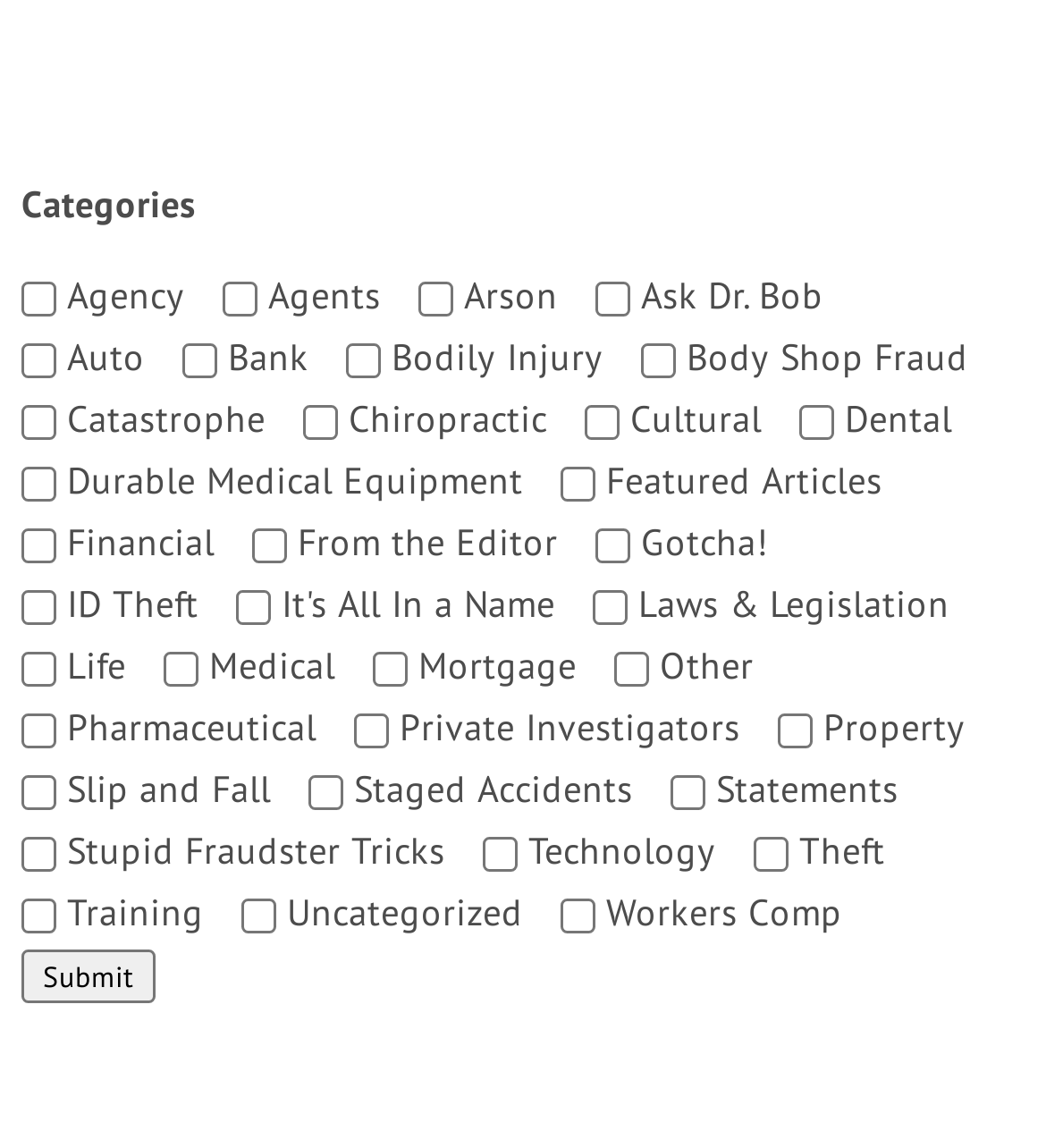Please specify the bounding box coordinates of the clickable region to carry out the following instruction: "View SEAWORK 2024 event details". The coordinates should be four float numbers between 0 and 1, in the format [left, top, right, bottom].

None